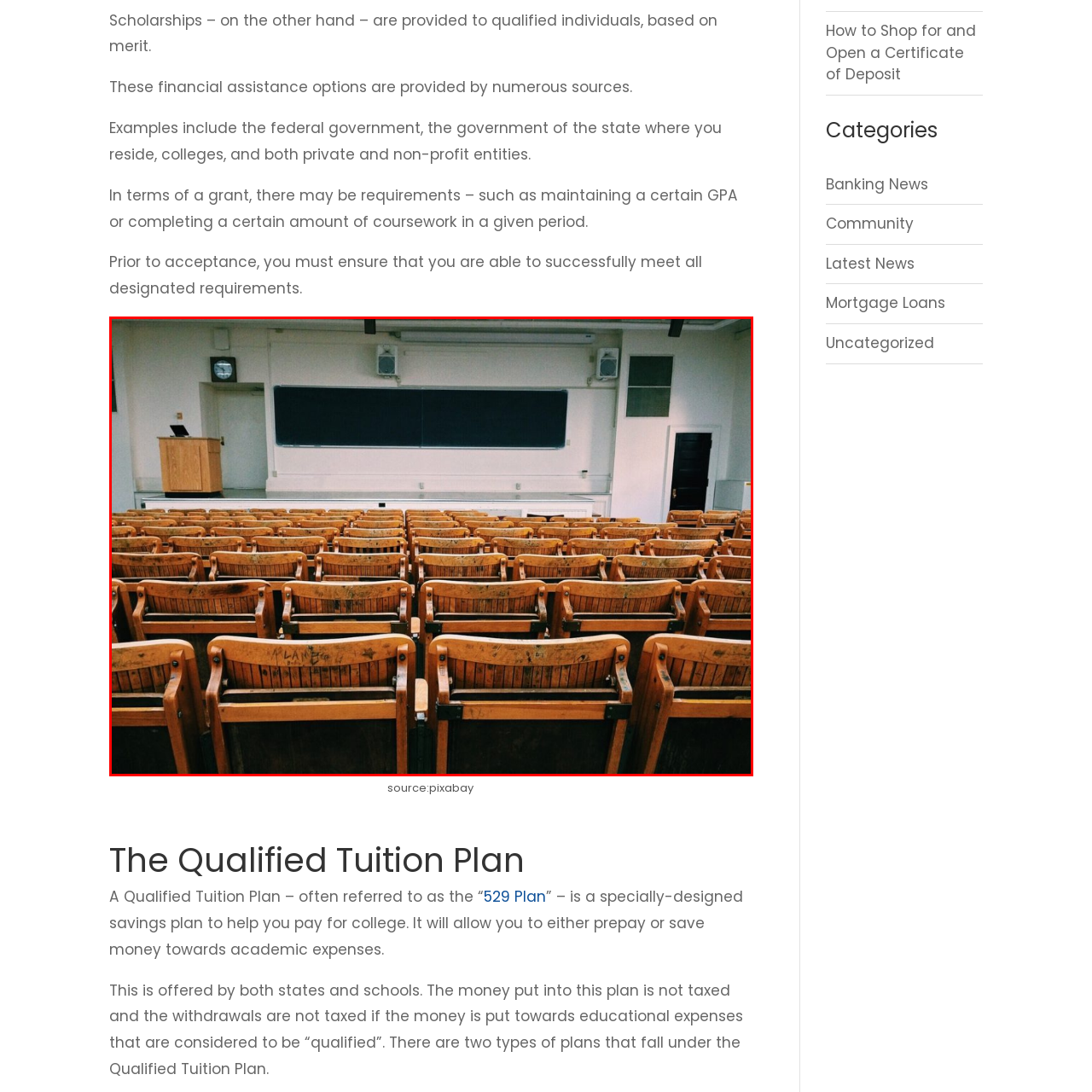Create a detailed narrative describing the image bounded by the red box.

The image depicts a college lecture hall, showcasing a series of wooden chairs arranged in neat rows, suggesting a setting for academic instruction. At the front of the room, a wooden lectern stands next to a black chalkboard, indicating that this space is prepared for lectures or presentations. The atmosphere is one of anticipation, as the empty seats imply that a class is about to commence or has just concluded. The design of the chairs, with their distinct wooden finish, adds a classic touch to the learning environment, evoking a sense of tradition in education. This image embodies the essence of an academic setting, emphasizing the importance of structured learning spaces in higher education.